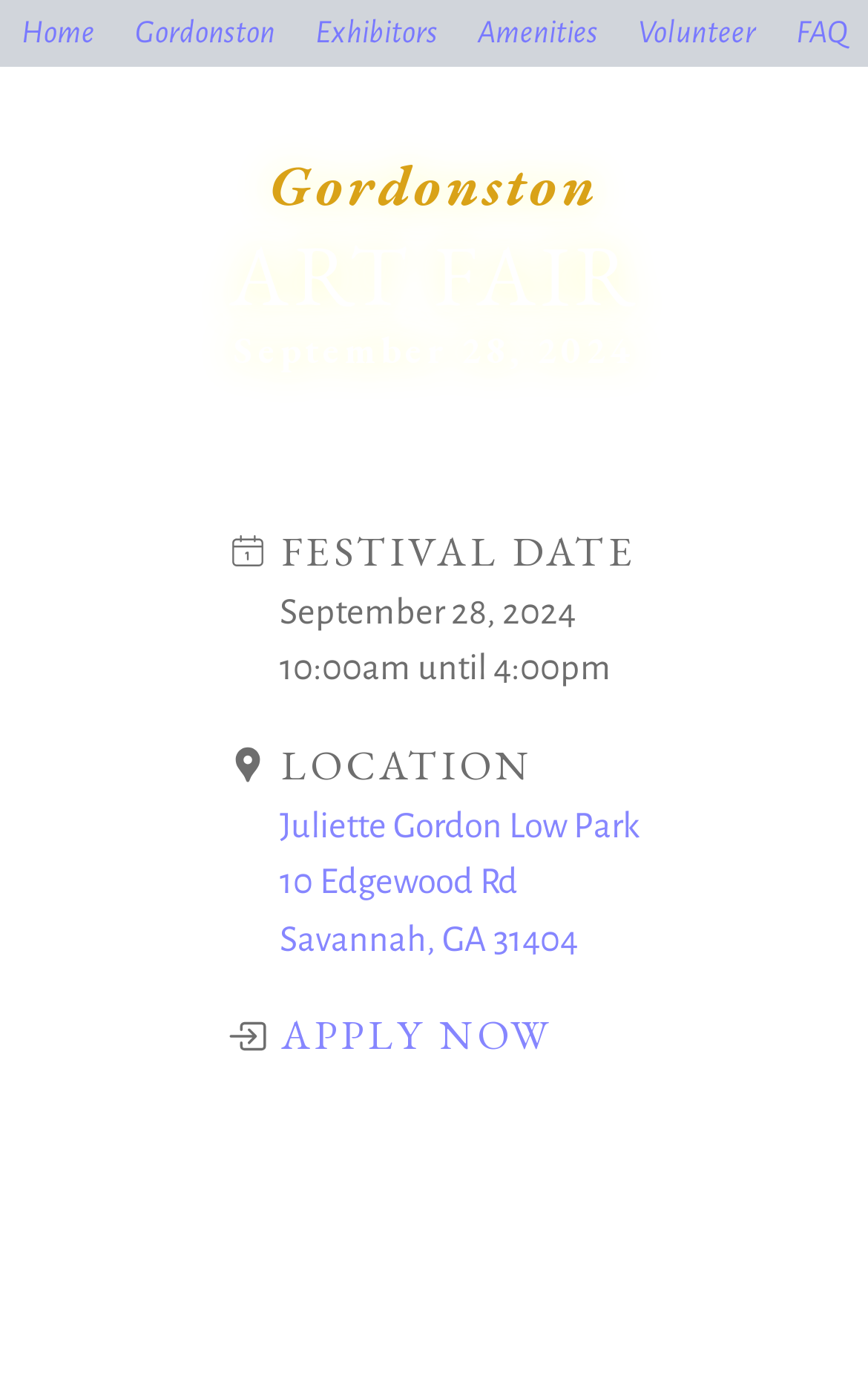Provide a thorough description of the webpage's content and layout.

The webpage is about the Gordonston Art Fair, an annual event hosted in Juliette Gordon Low Park, Savannah, GA. At the top of the page, there is a navigation menu with six links: Home, Gordonston, Exhibitors, Amenities, Volunteer, and FAQ, aligned horizontally across the top of the page.

Below the navigation menu, there is a large hero image background featuring the gates of Gordonston, which takes up most of the page. On top of this image, there are three headings: "Gordonston", "ART FAIR", and "September 28, 2024", stacked vertically and centered on the page.

To the right of the "ART FAIR" heading, there is a smaller section with a heading "FESTIVAL DATE" and an image beside it. Below this, there is a static text "10:00am until 4:00pm" indicating the festival timings.

Further down, there is another section with a heading "LOCATION" and an image beside it. Below this, there is a link to the festival location, "Juliette Gordon Low Park 10 Edgewood Rd Savannah, GA 31404".

At the bottom of the page, there is a call-to-action section with a heading " APPLY NOW" and an image beside it. Below this, there is a link to apply now, "APPLY NOW".